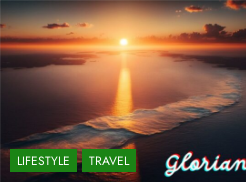Elaborate on the image with a comprehensive description.

The image showcases a breathtaking sunset over a calm ocean, with vibrant hues of orange and gold reflecting off the water's surface. This serene landscape encapsulates the beauty and tranquility of Gloriando, a hidden gem known for its stunning natural scenery. Below the image, two prominent links labeled "LIFESTYLE" and "TRAVEL" invite viewers to explore content related to enhancing their experiences in these areas. The script “Glorian” adds a personalized touch, emphasizing the destination's charm and allure. This visual serves as an introduction to the top attractions in Gloriando, enticing travelers to discover the unique adventures that await them.